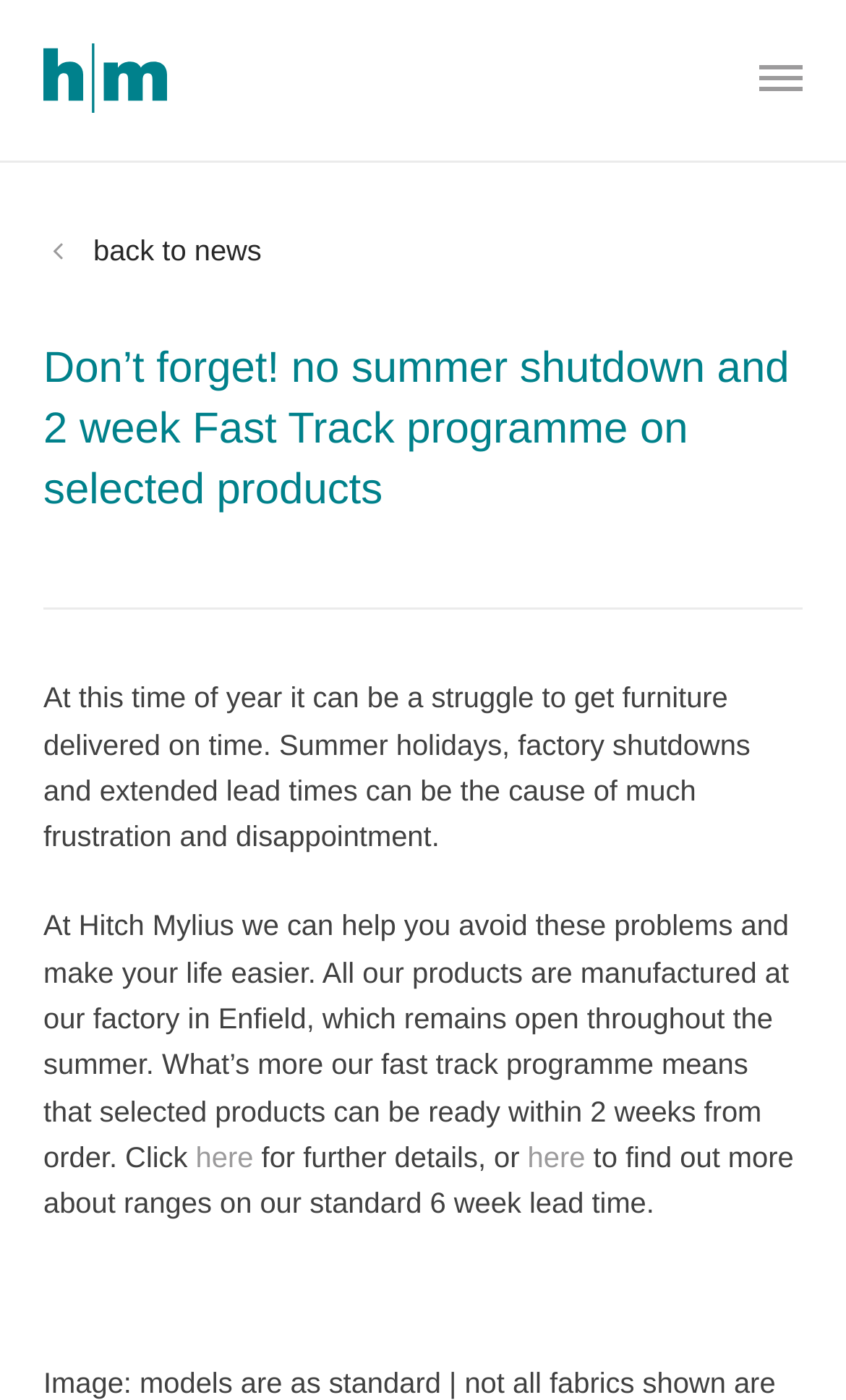Provide the bounding box coordinates for the UI element that is described as: "back to news".

[0.11, 0.167, 0.309, 0.191]